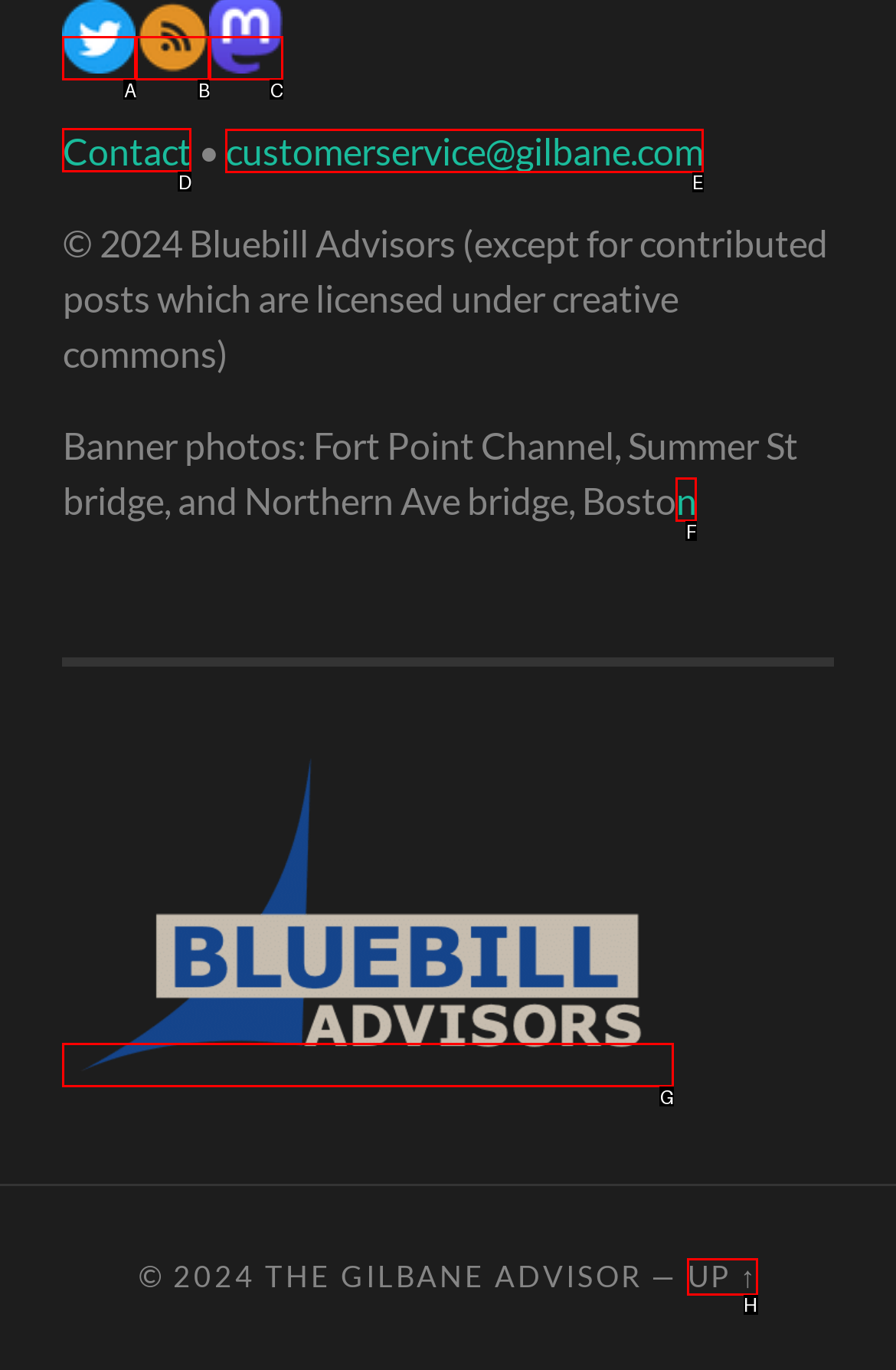Point out the specific HTML element to click to complete this task: contact customer service Reply with the letter of the chosen option.

E